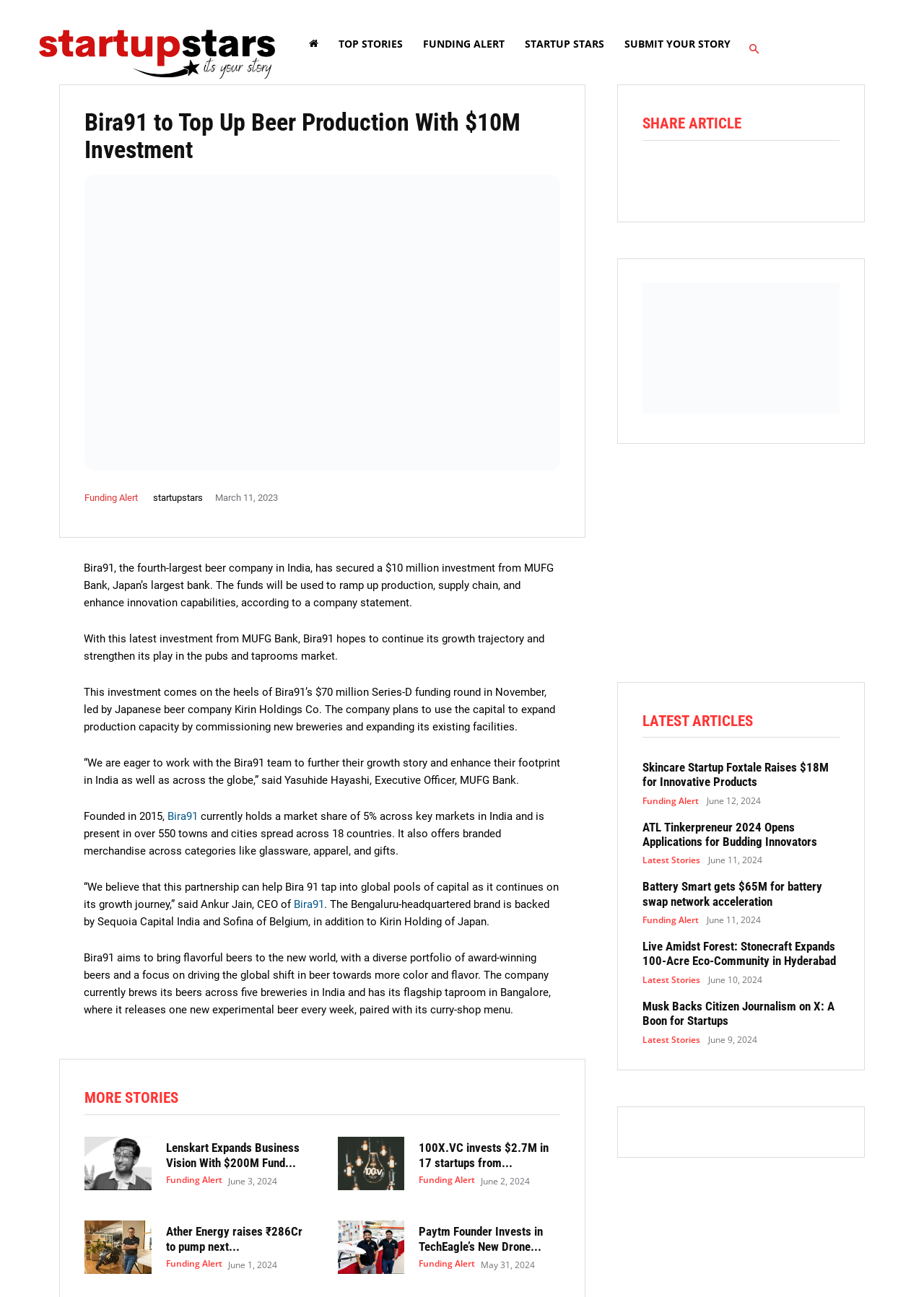Find and specify the bounding box coordinates that correspond to the clickable region for the instruction: "Click the 'Search' button".

[0.802, 0.028, 0.83, 0.048]